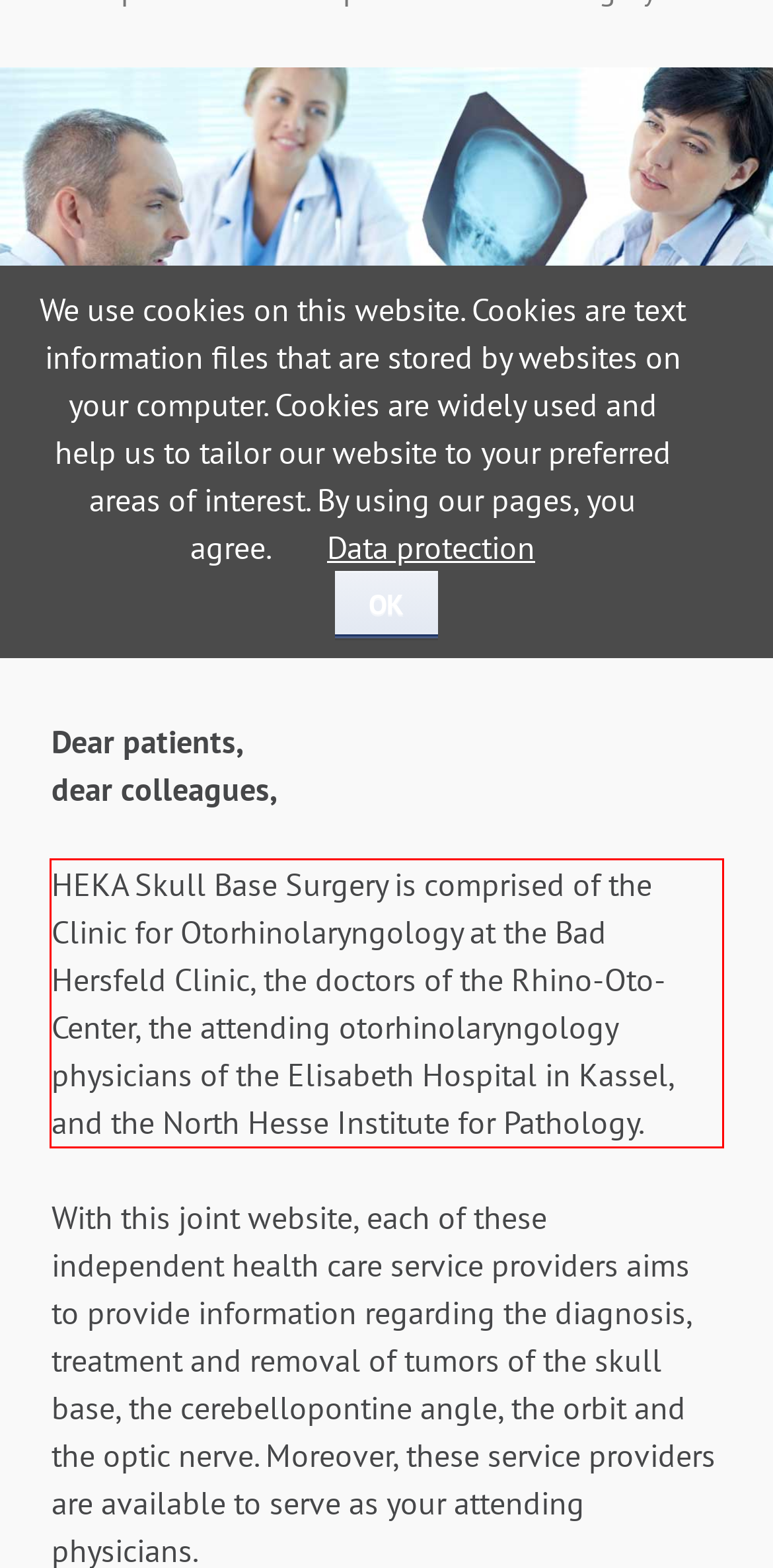Please analyze the screenshot of a webpage and extract the text content within the red bounding box using OCR.

HEKA Skull Base Surgery is comprised of the Clinic for Otorhinolaryngology at the Bad Hersfeld Clinic, the doctors of the Rhino-Oto-Center, the attending otorhinolaryngology physicians of the Elisabeth Hospital in Kassel, and the North Hesse Institute for Pathology.